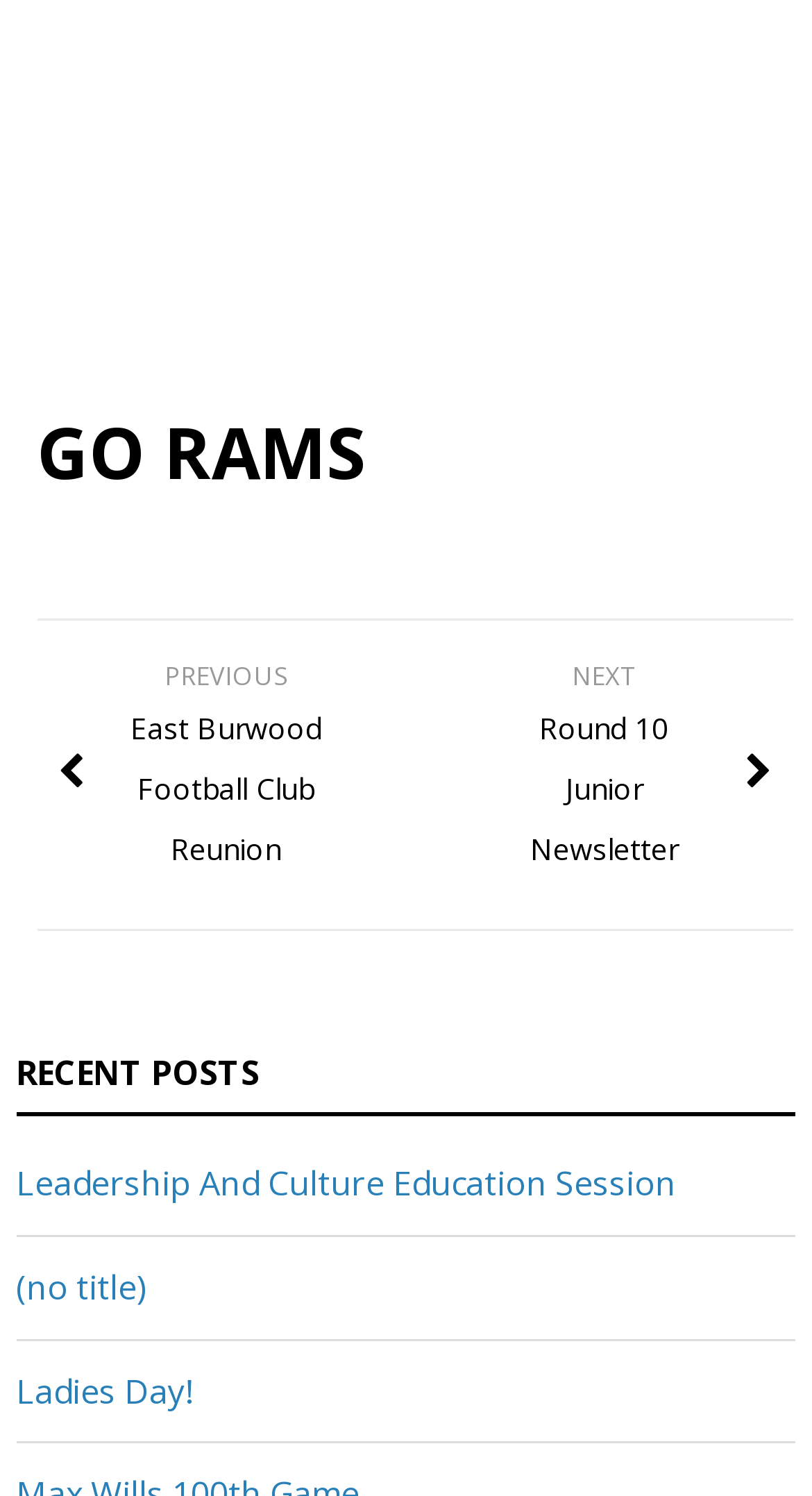Answer the following query with a single word or phrase:
What is the title of the first recent post?

Leadership And Culture Education Session